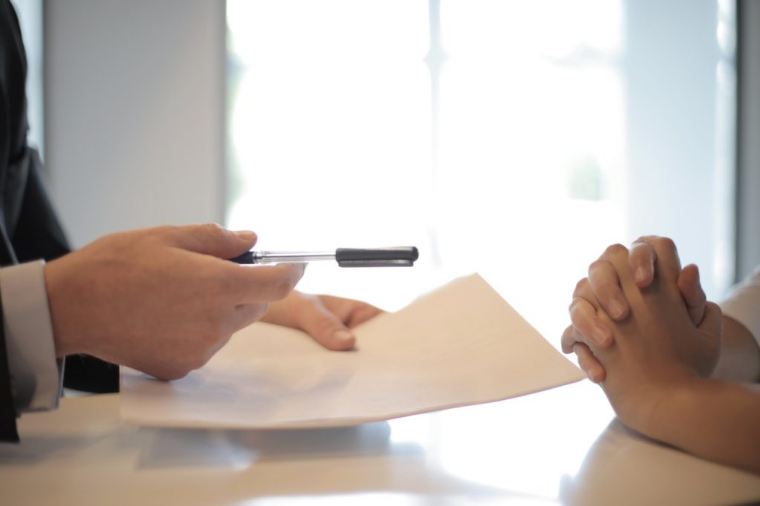Please examine the image and answer the question with a detailed explanation:
What is the atmosphere in the background?

The large windows in the background allow natural light to filter in, creating a bright and modern ambiance, which contributes to a welcoming atmosphere in the business setting.